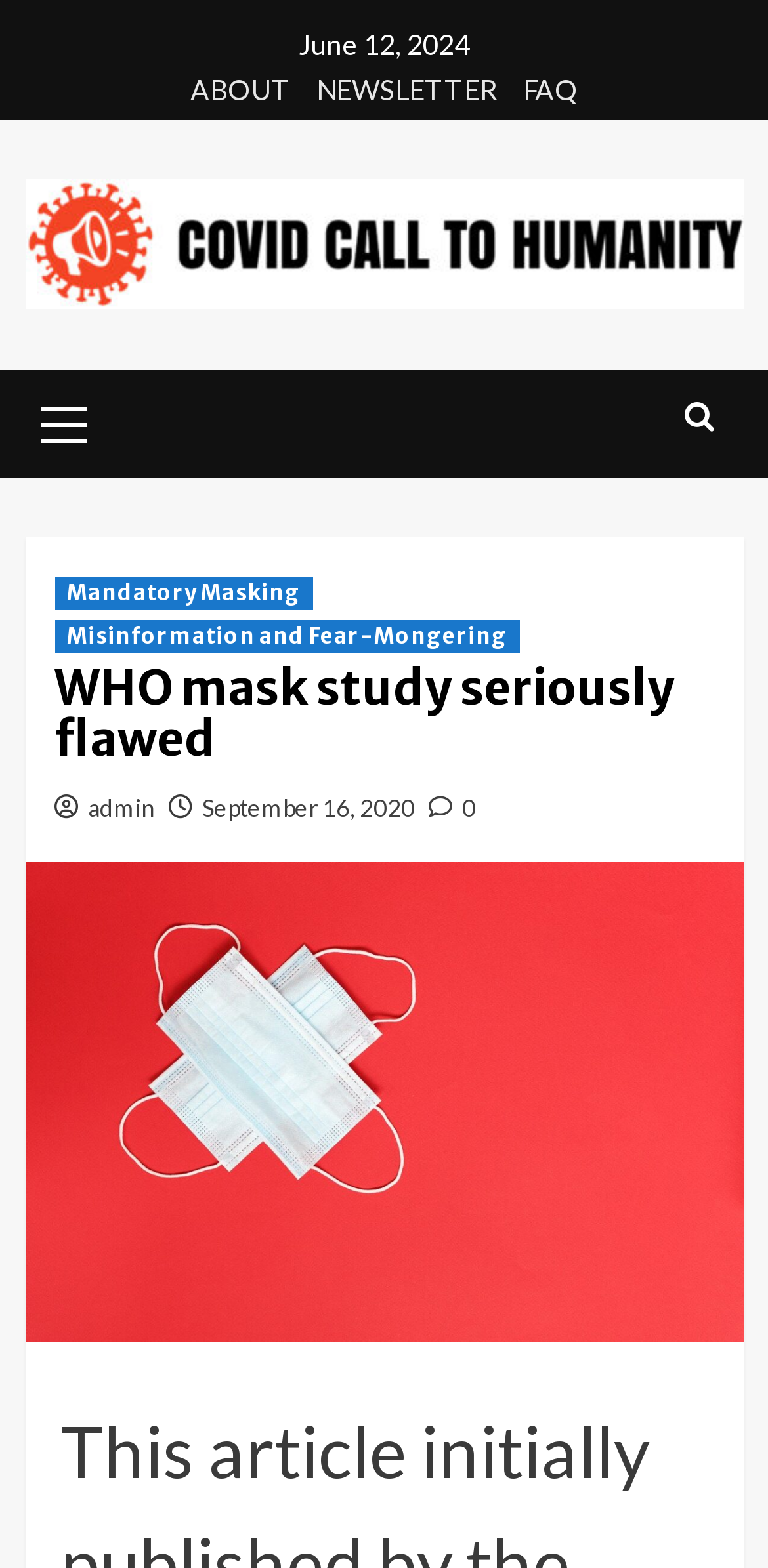Identify the bounding box coordinates for the UI element described as follows: September 16, 2020. Use the format (top-left x, top-left y, bottom-right x, bottom-right y) and ensure all values are floating point numbers between 0 and 1.

[0.263, 0.506, 0.54, 0.525]